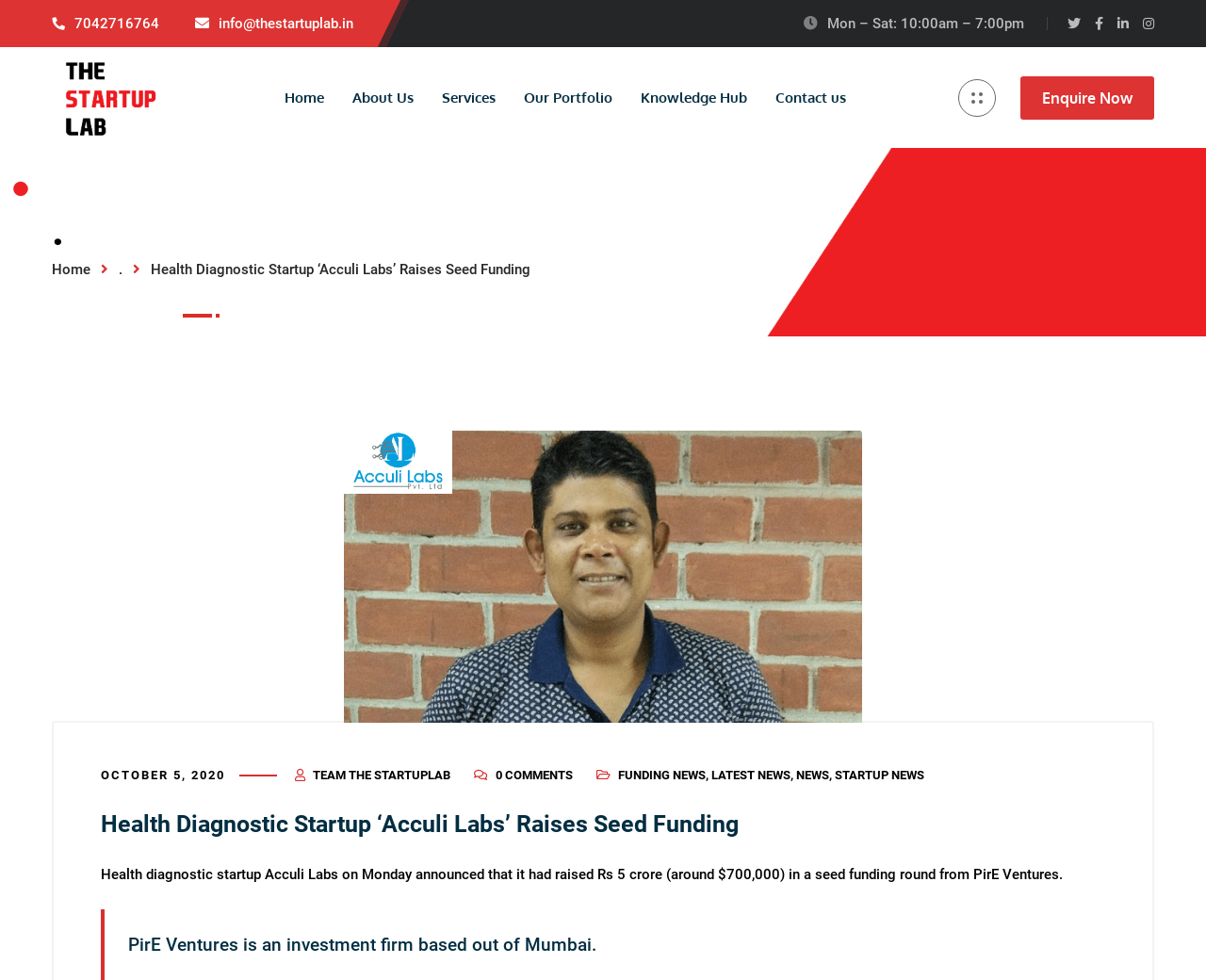What is the amount of funding raised by Acculi Labs?
Please use the visual content to give a single word or phrase answer.

Rs 5 crore